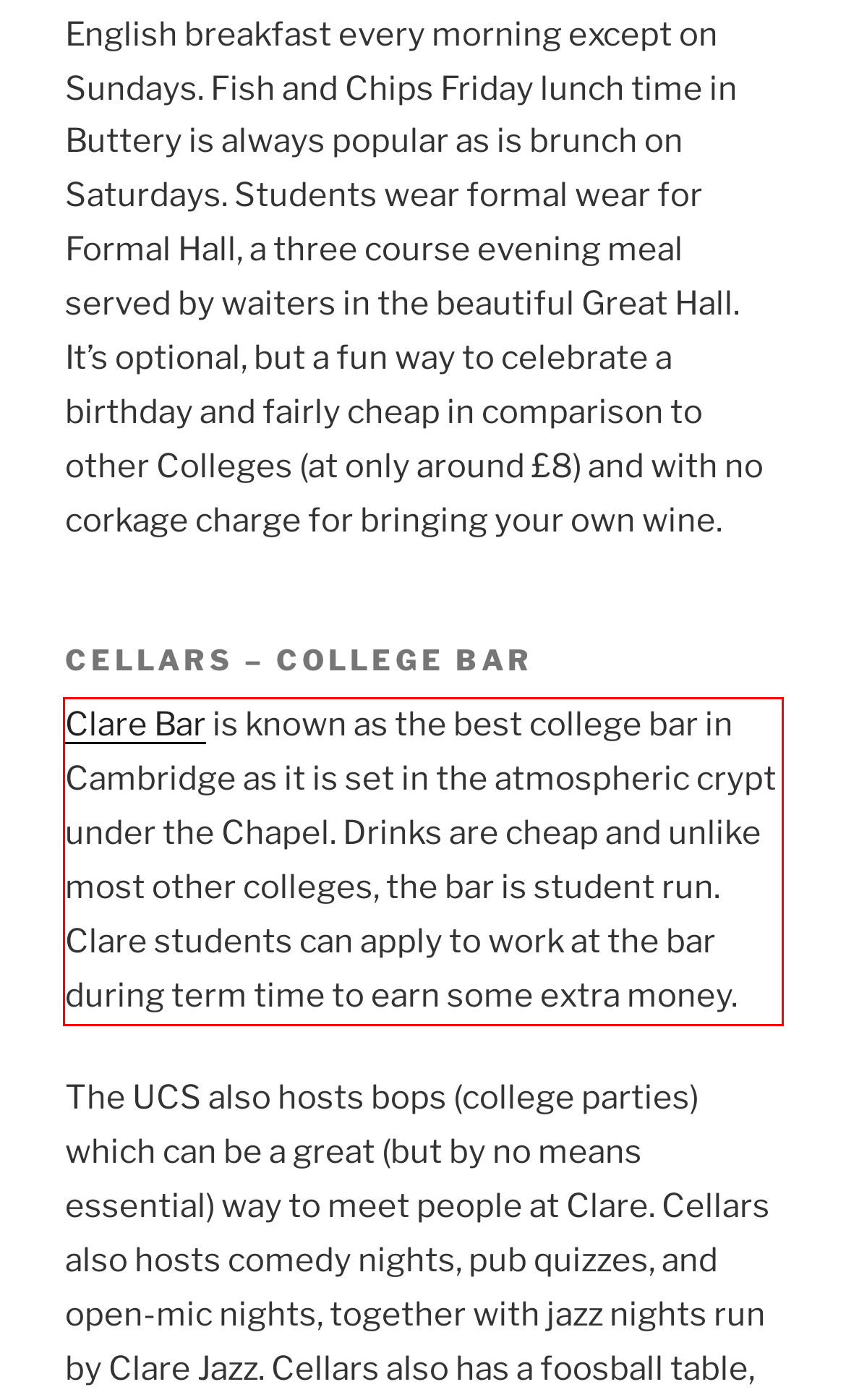You are given a screenshot of a webpage with a UI element highlighted by a red bounding box. Please perform OCR on the text content within this red bounding box.

Clare Bar is known as the best college bar in Cambridge as it is set in the atmospheric crypt under the Chapel. Drinks are cheap and unlike most other colleges, the bar is student run. Clare students can apply to work at the bar during term time to earn some extra money.